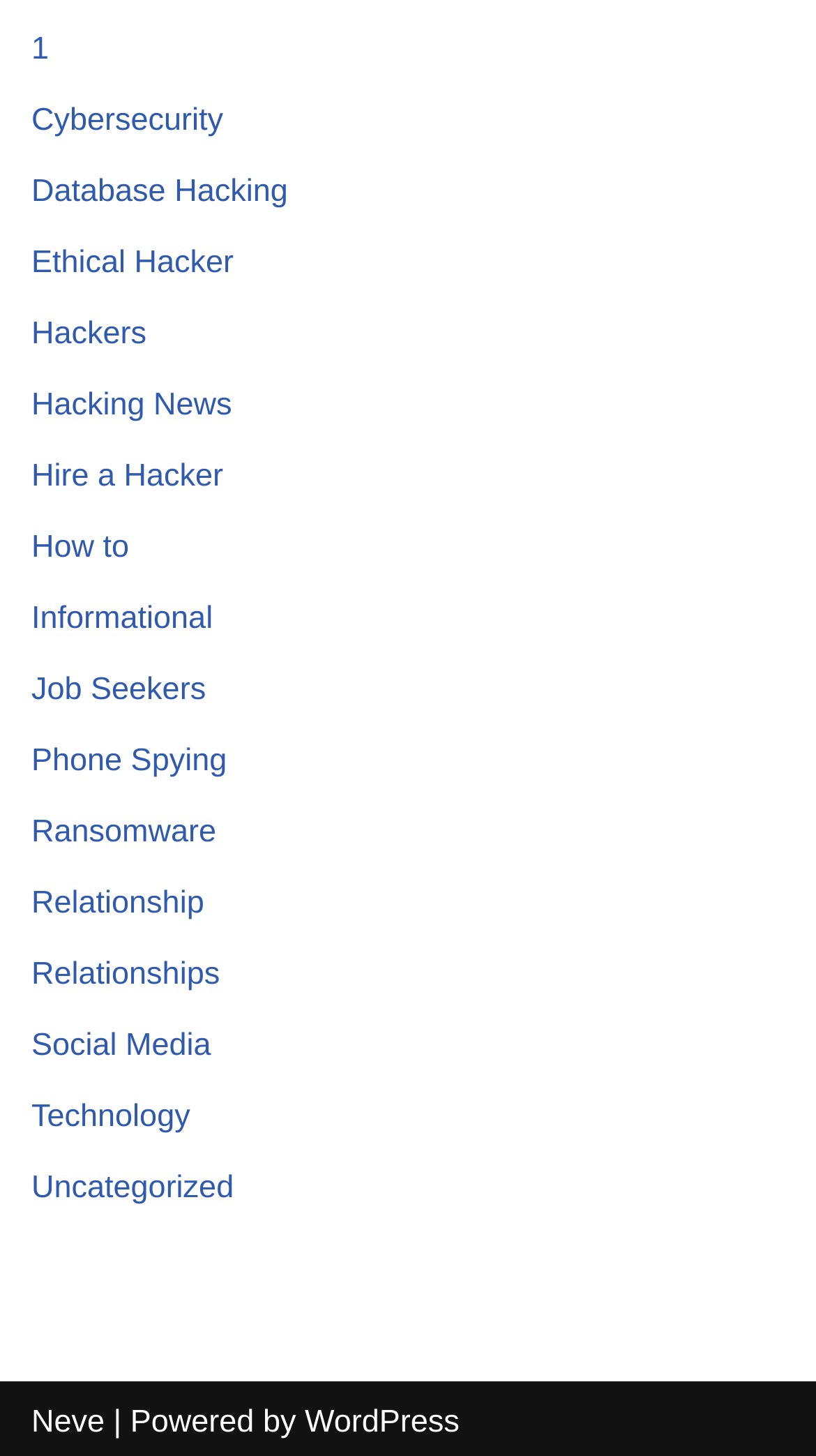Please identify the coordinates of the bounding box that should be clicked to fulfill this instruction: "Go to WordPress".

[0.373, 0.965, 0.563, 0.99]